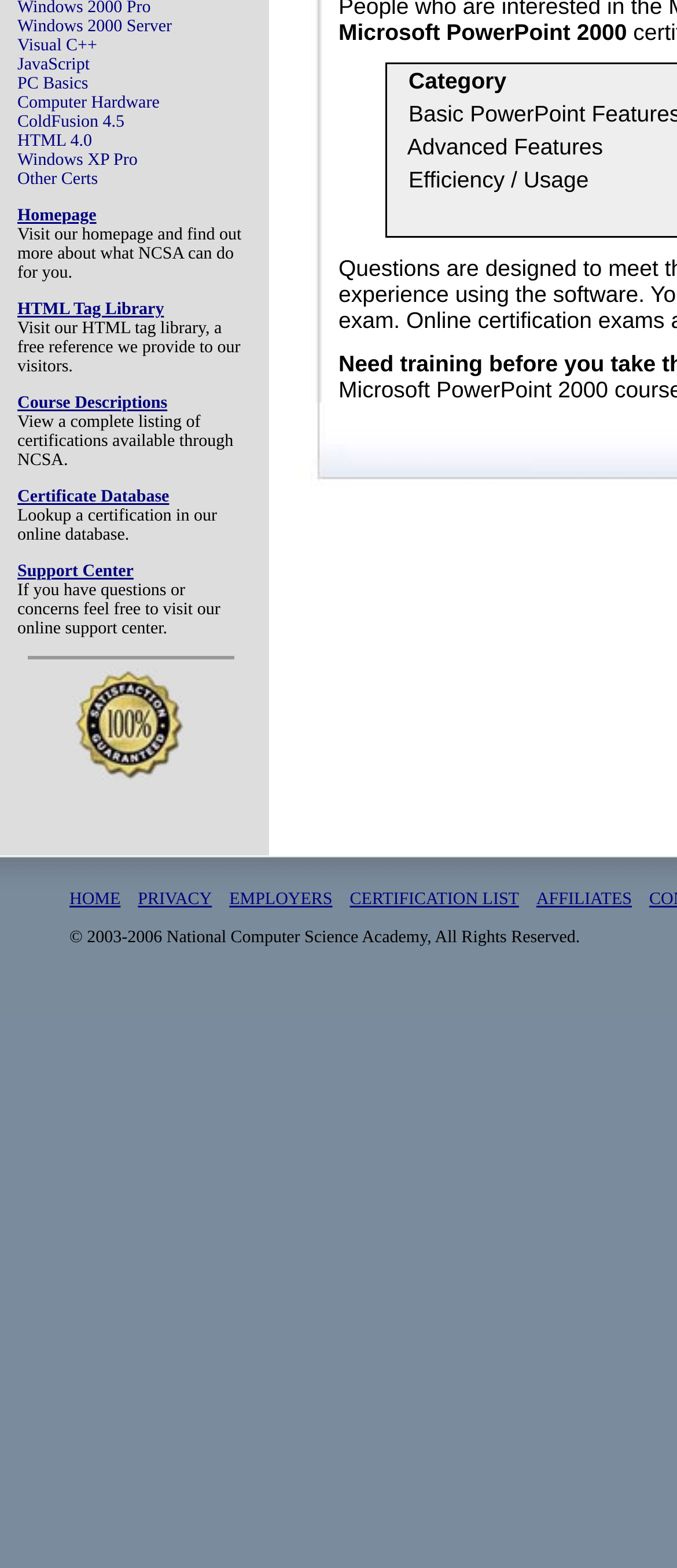Determine the bounding box for the UI element as described: "Windows XP Pro". The coordinates should be represented as four float numbers between 0 and 1, formatted as [left, top, right, bottom].

[0.026, 0.096, 0.203, 0.108]